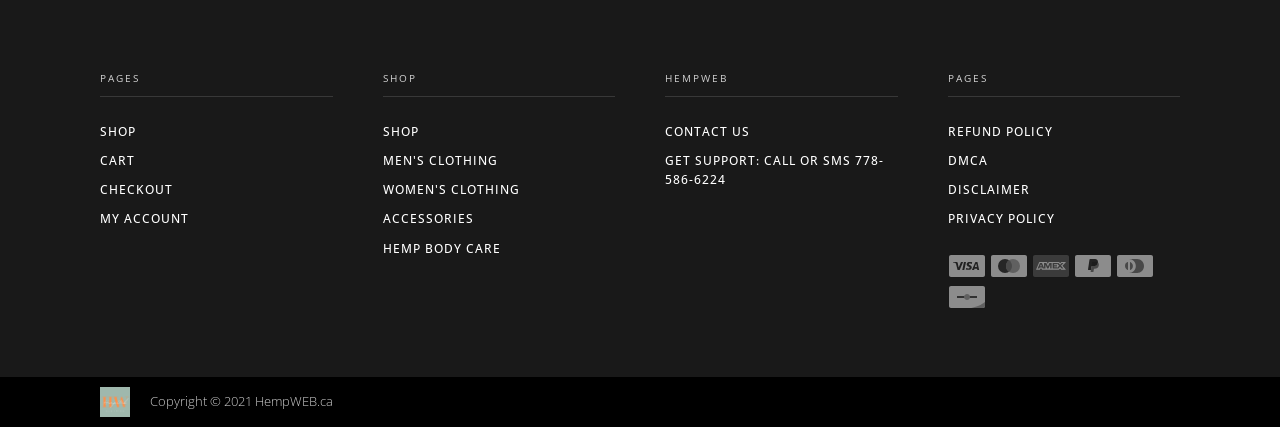Answer the question briefly using a single word or phrase: 
What is the topmost menu item?

PAGES